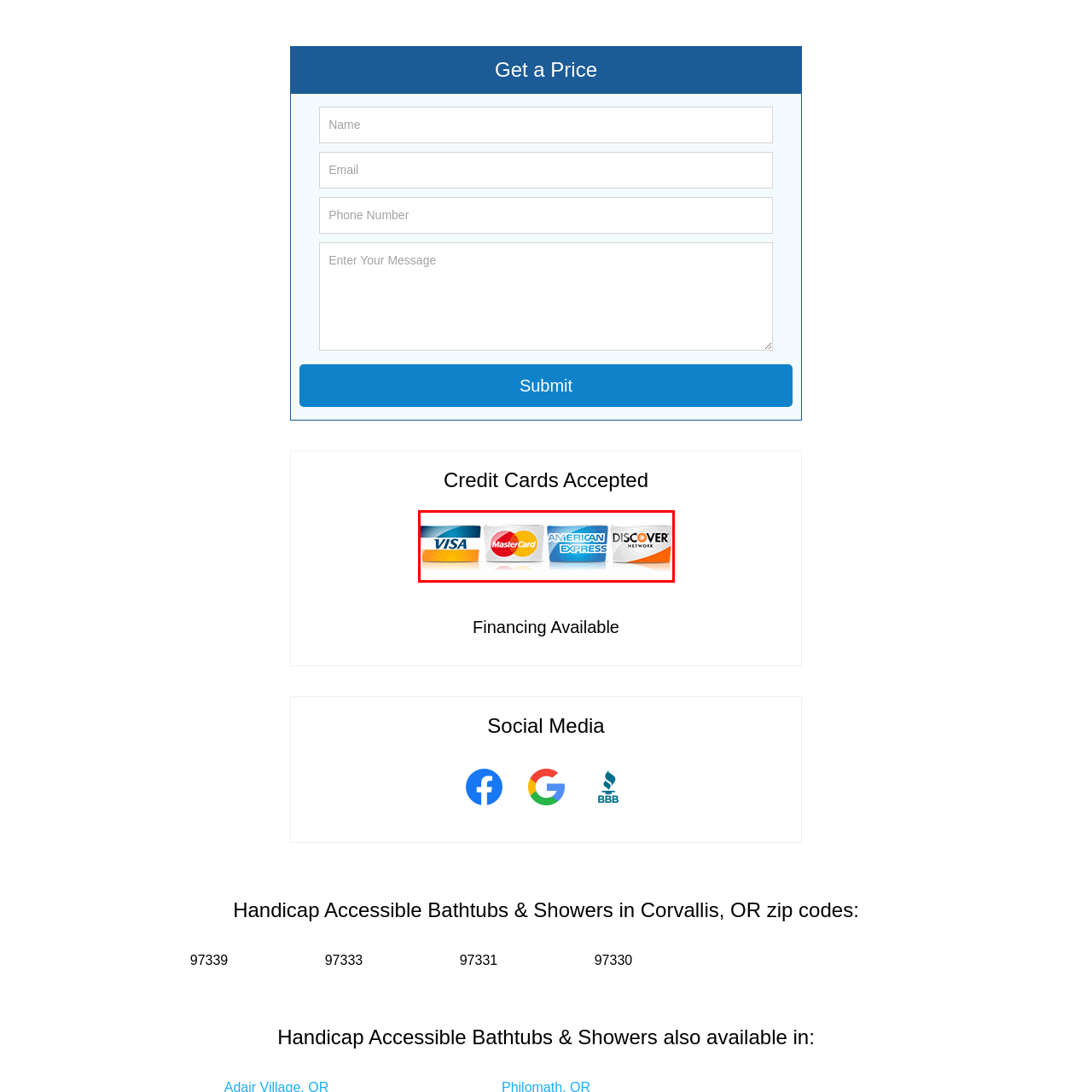Please provide a one-word or phrase response to the following question by examining the image within the red boundary:
What is the purpose of displaying these credit card logos?

To show payment options